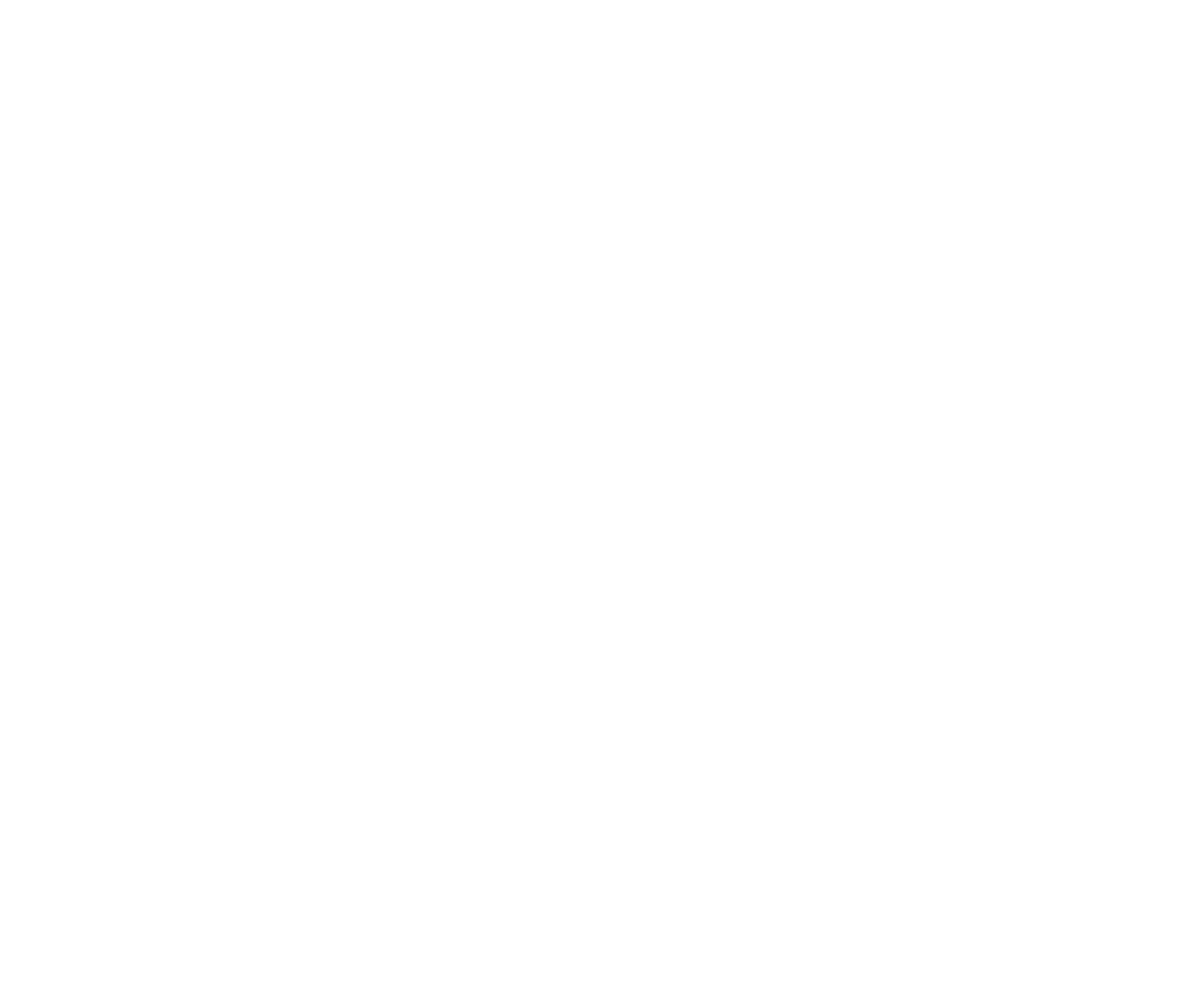Provide a one-word or brief phrase answer to the question:
What is the name of the company that designed and maintained the website?

Vidranya